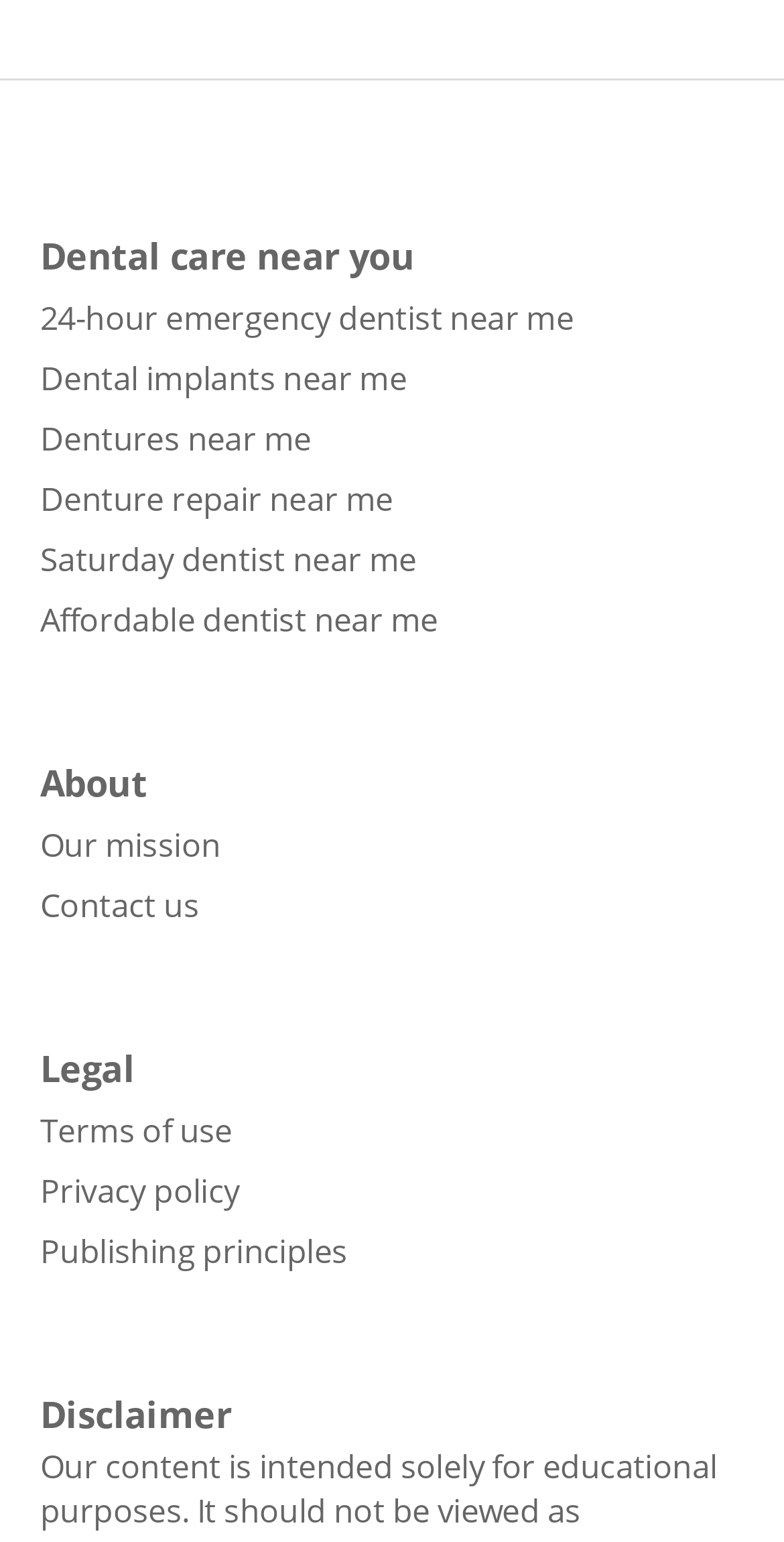What is the first dental care service listed?
Look at the image and answer the question with a single word or phrase.

24-hour emergency dentist